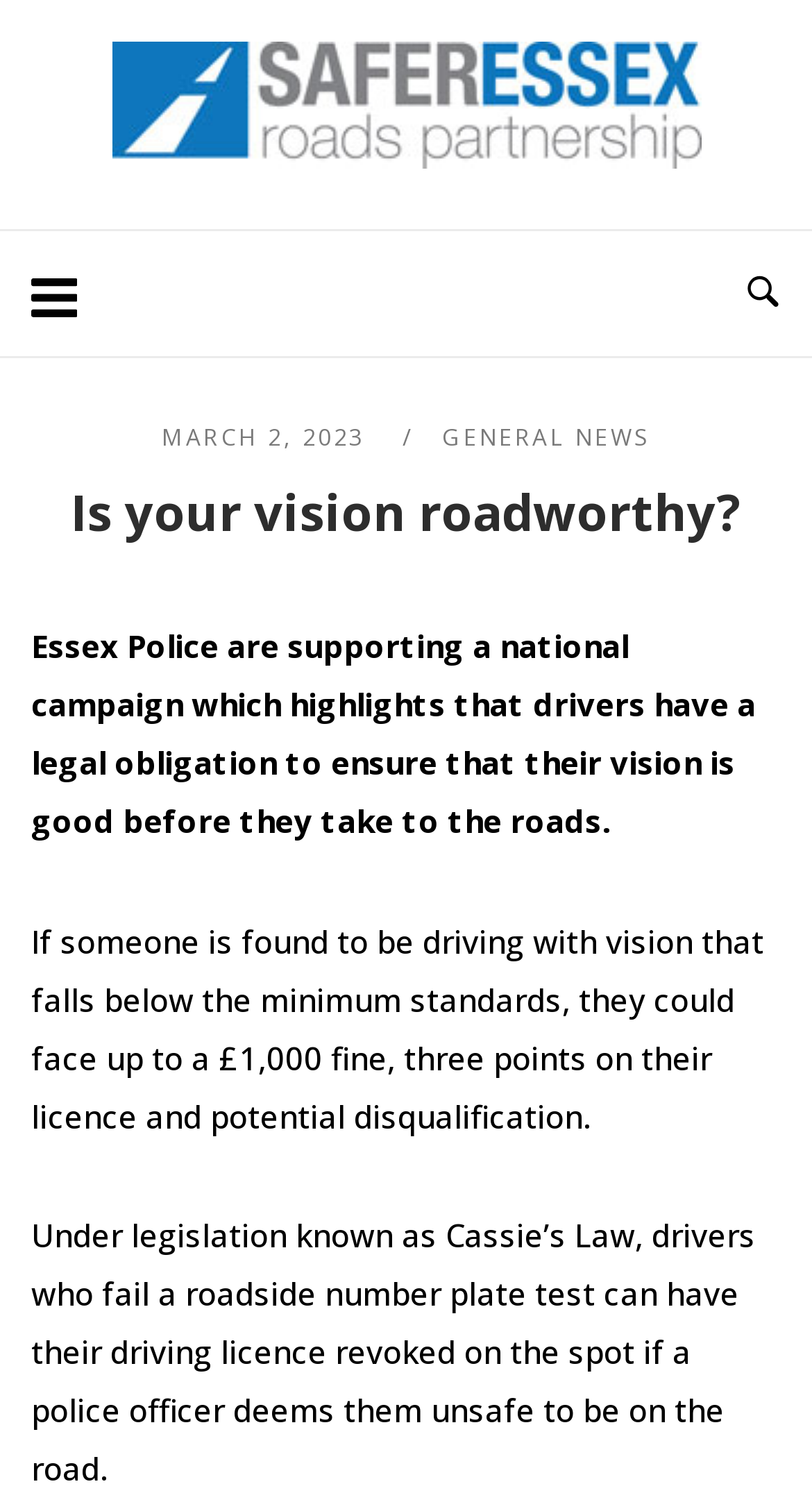Write an exhaustive caption that covers the webpage's main aspects.

The webpage is about a national campaign supported by Essex Police, focusing on the importance of good vision for drivers. At the top left corner, there is a link to the "Home" page, accompanied by a SERP LOGO image. Next to it, there is a button with a menu icon, which can be expanded to reveal the primary menu. 

On the top right corner, there is a button labeled "Open Search" with a search icon. Below the top navigation bar, there is a header section that spans the entire width of the page. It contains the date "MARCH 2, 2023" on the left, a link to "GENERAL NEWS" in the middle, and a heading "Is your vision roadworthy?" on the right.

The main content of the page is divided into three paragraphs. The first paragraph explains that Essex Police are supporting a national campaign that highlights the legal obligation of drivers to ensure their vision is good before driving. The second paragraph mentions the consequences of driving with vision that falls below the minimum standards, including a fine, points on the license, and potential disqualification. The third paragraph discusses Cassie's Law, which allows police officers to revoke a driver's license on the spot if they fail a roadside number plate test and are deemed unsafe to be on the road.